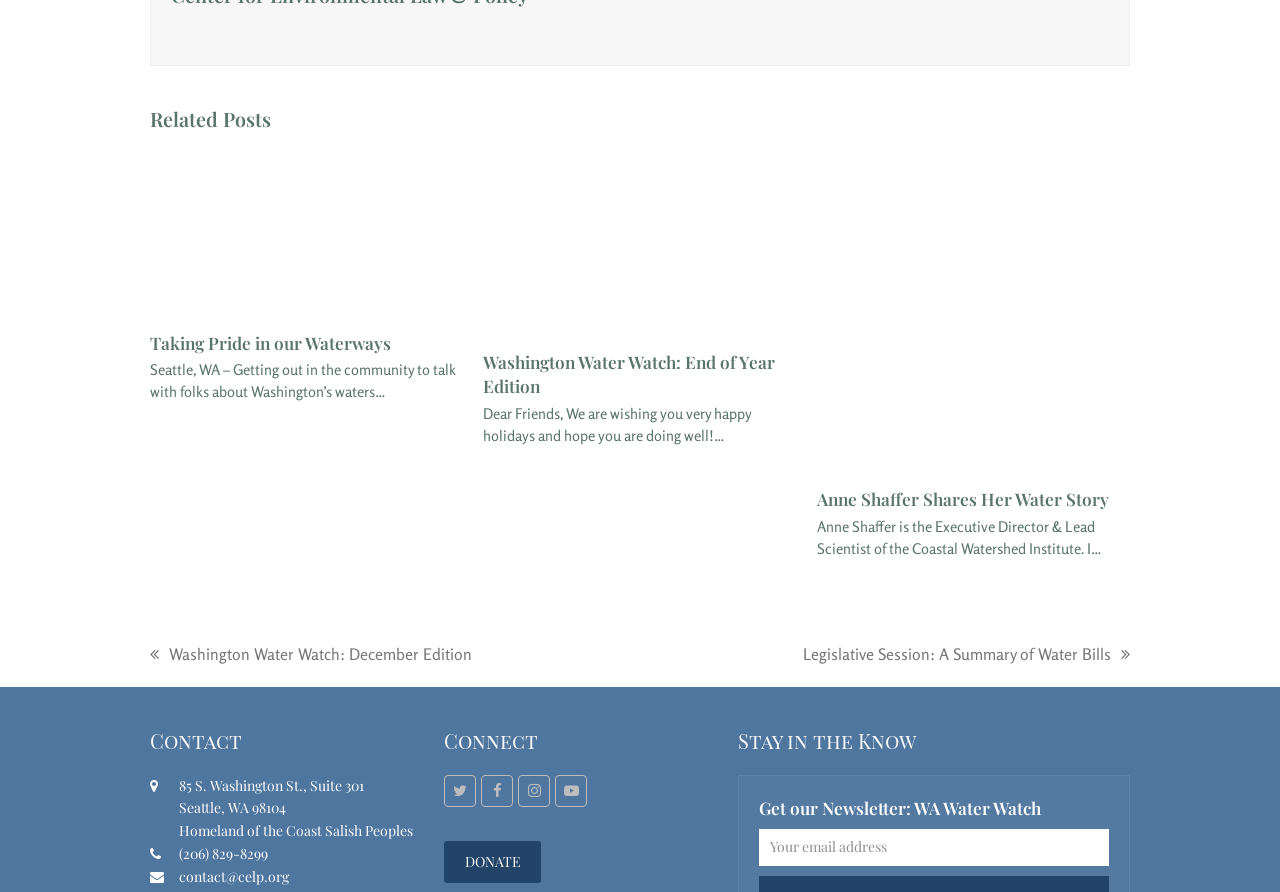Please provide a short answer using a single word or phrase for the question:
How can I contact the organization?

Phone or email